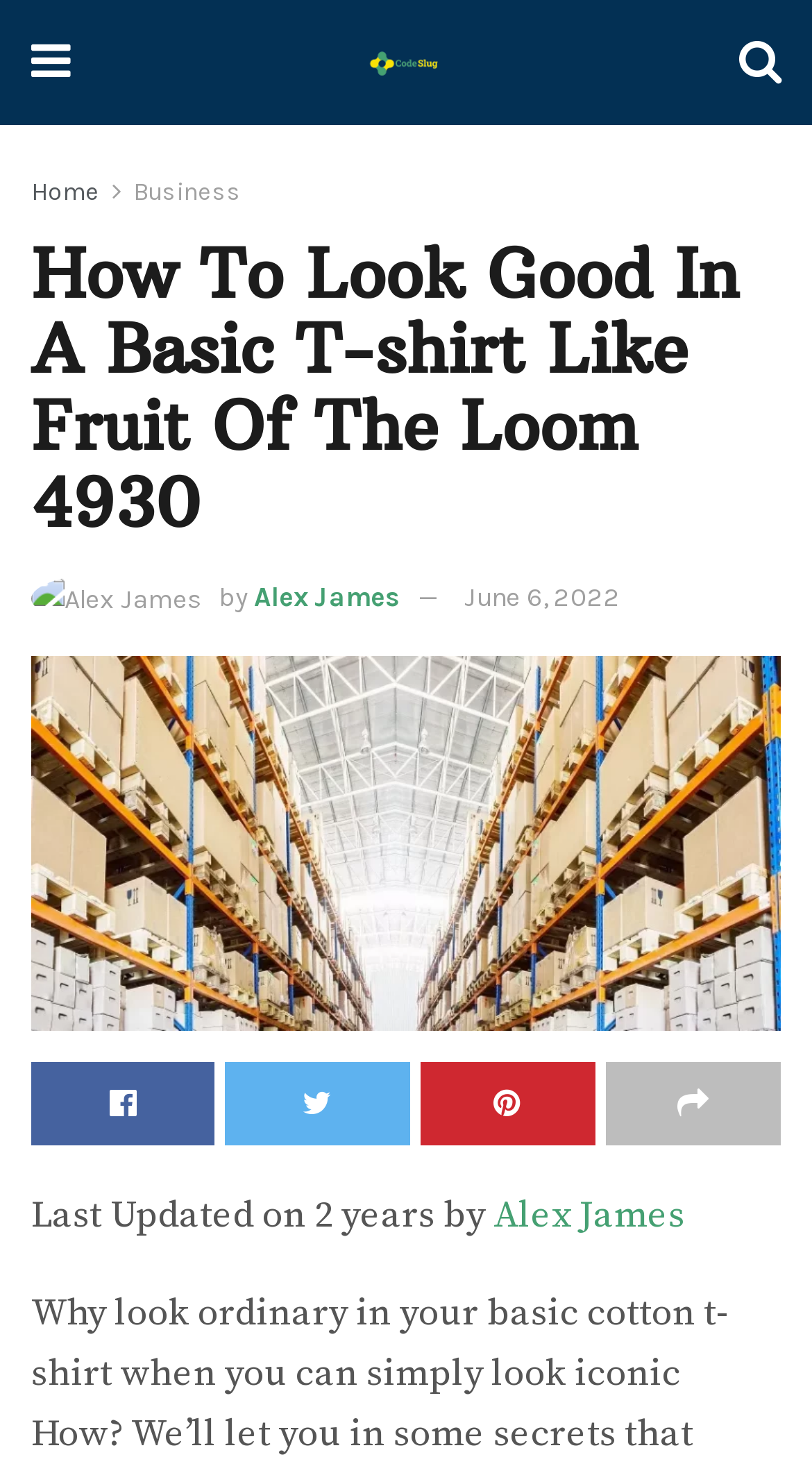What is the topic of the article?
Using the visual information, respond with a single word or phrase.

Styling basic cotton t-shirts